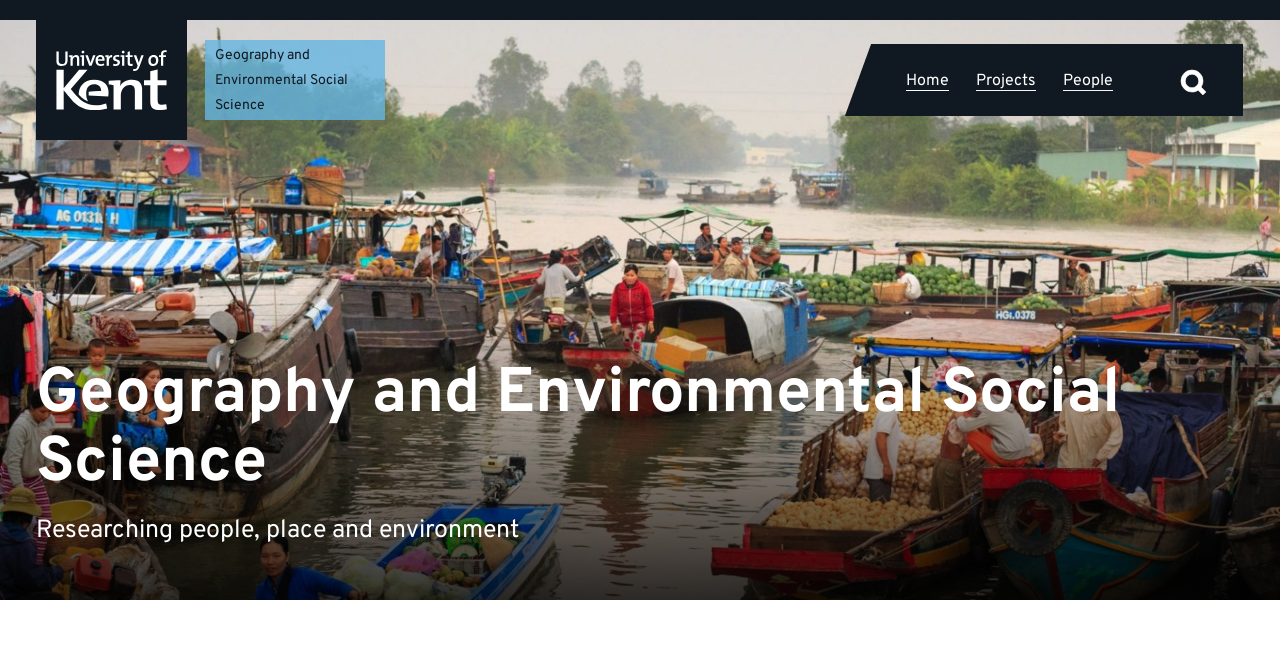Please provide the main heading of the webpage content.

Geography and Environmental Social Science